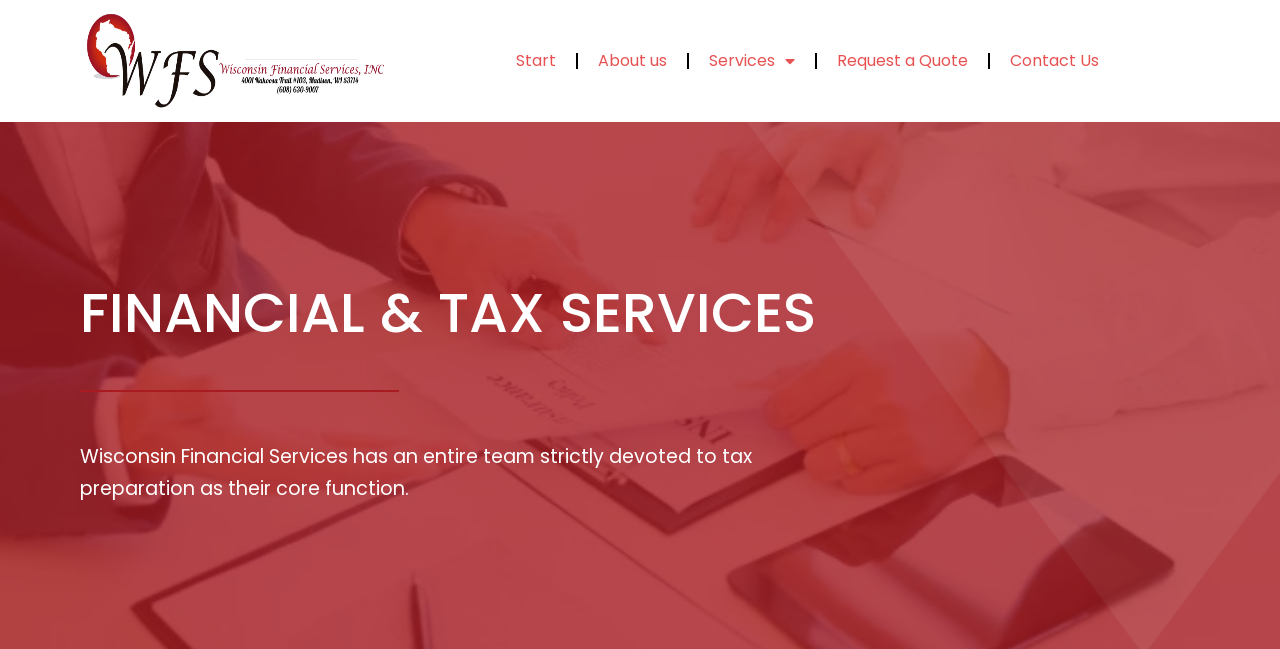What is the core function of the team?
Please ensure your answer to the question is detailed and covers all necessary aspects.

I found this answer by analyzing the static text element that mentions the core function of the team, which is tax preparation.